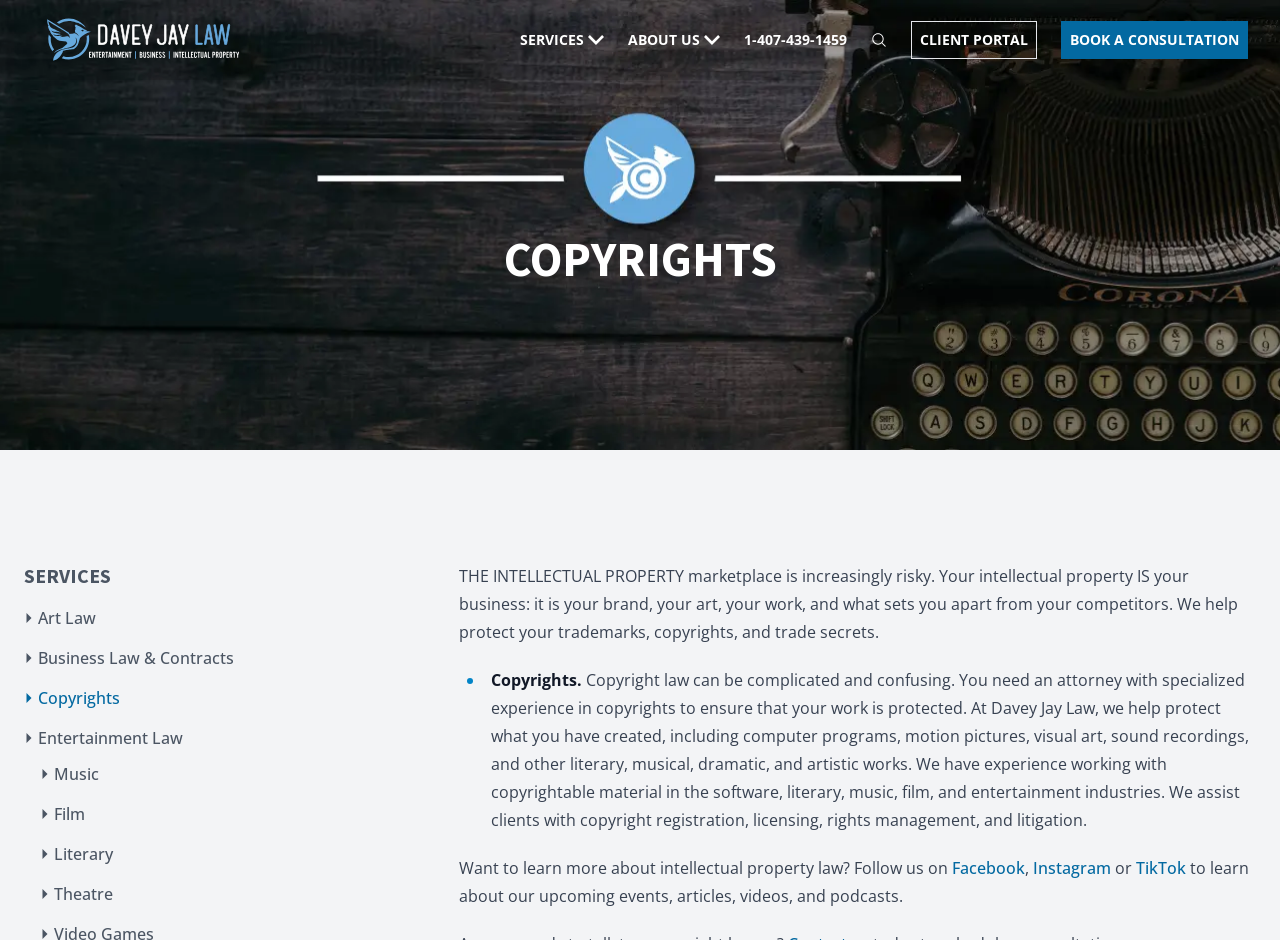Please identify the bounding box coordinates of the element I should click to complete this instruction: 'Expand the Services dropdown'. The coordinates should be given as four float numbers between 0 and 1, like this: [left, top, right, bottom].

[0.406, 0.032, 0.472, 0.053]